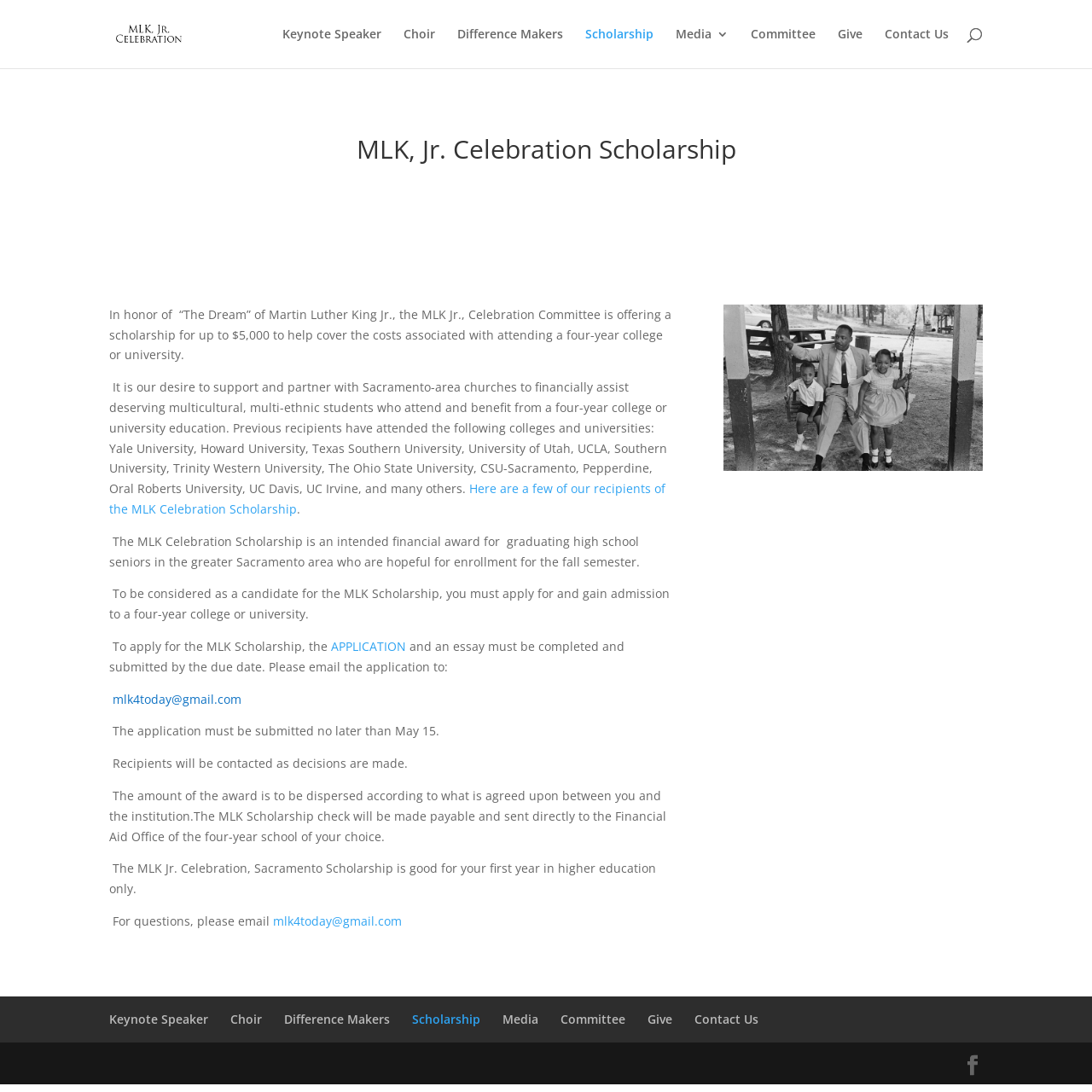Please determine the bounding box coordinates of the section I need to click to accomplish this instruction: "Search in the search bar".

[0.1, 0.0, 0.9, 0.001]